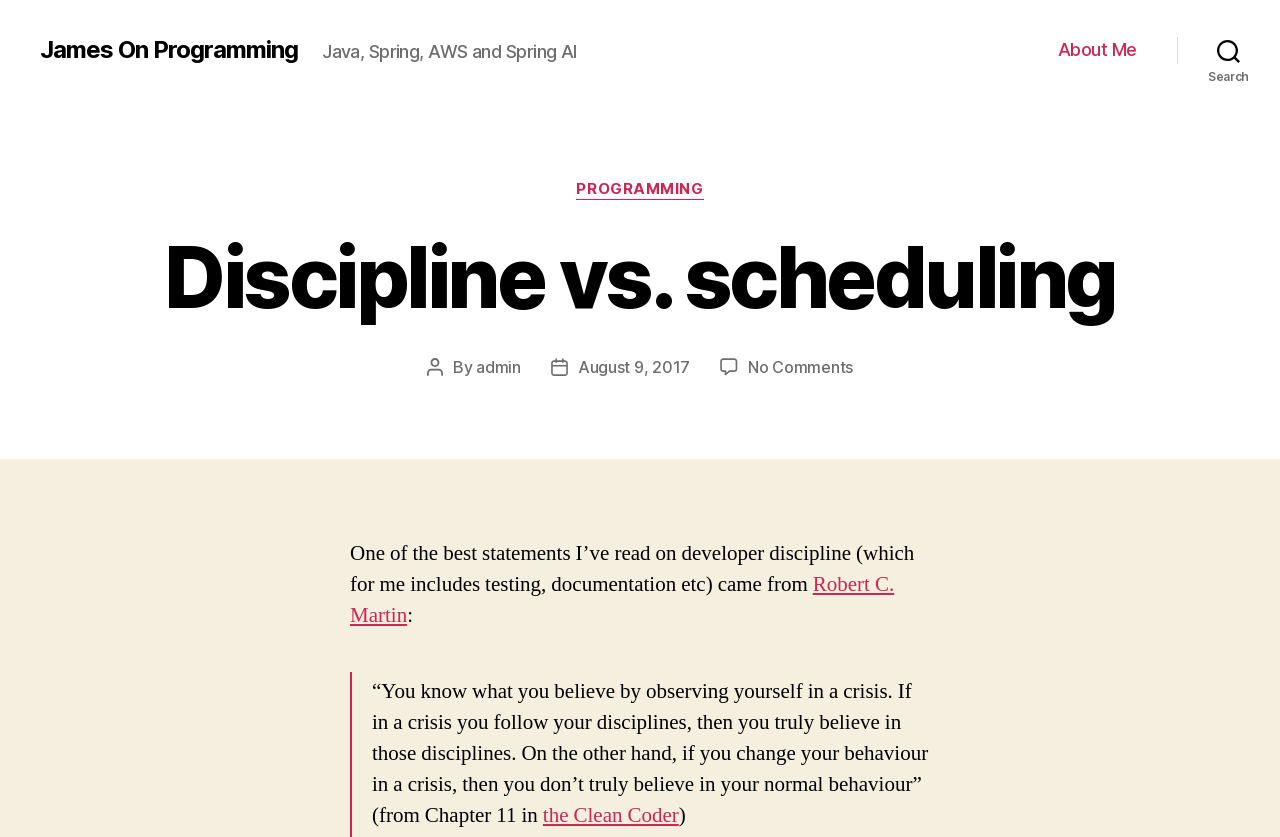Identify the bounding box of the UI component described as: "driving towards the daylight".

None